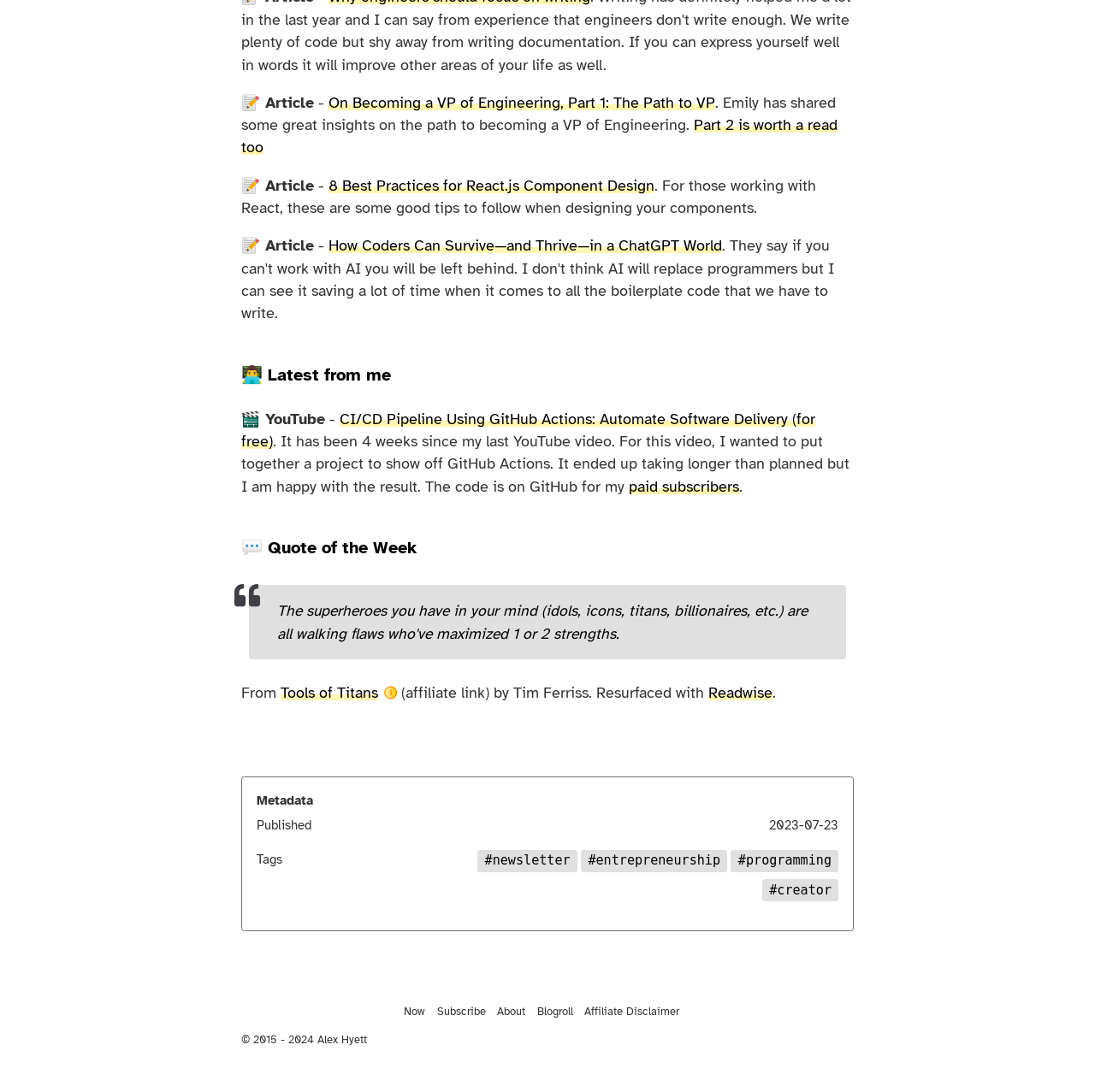Give a concise answer using only one word or phrase for this question:
What is the title of the first article?

On Becoming a VP of Engineering, Part 1